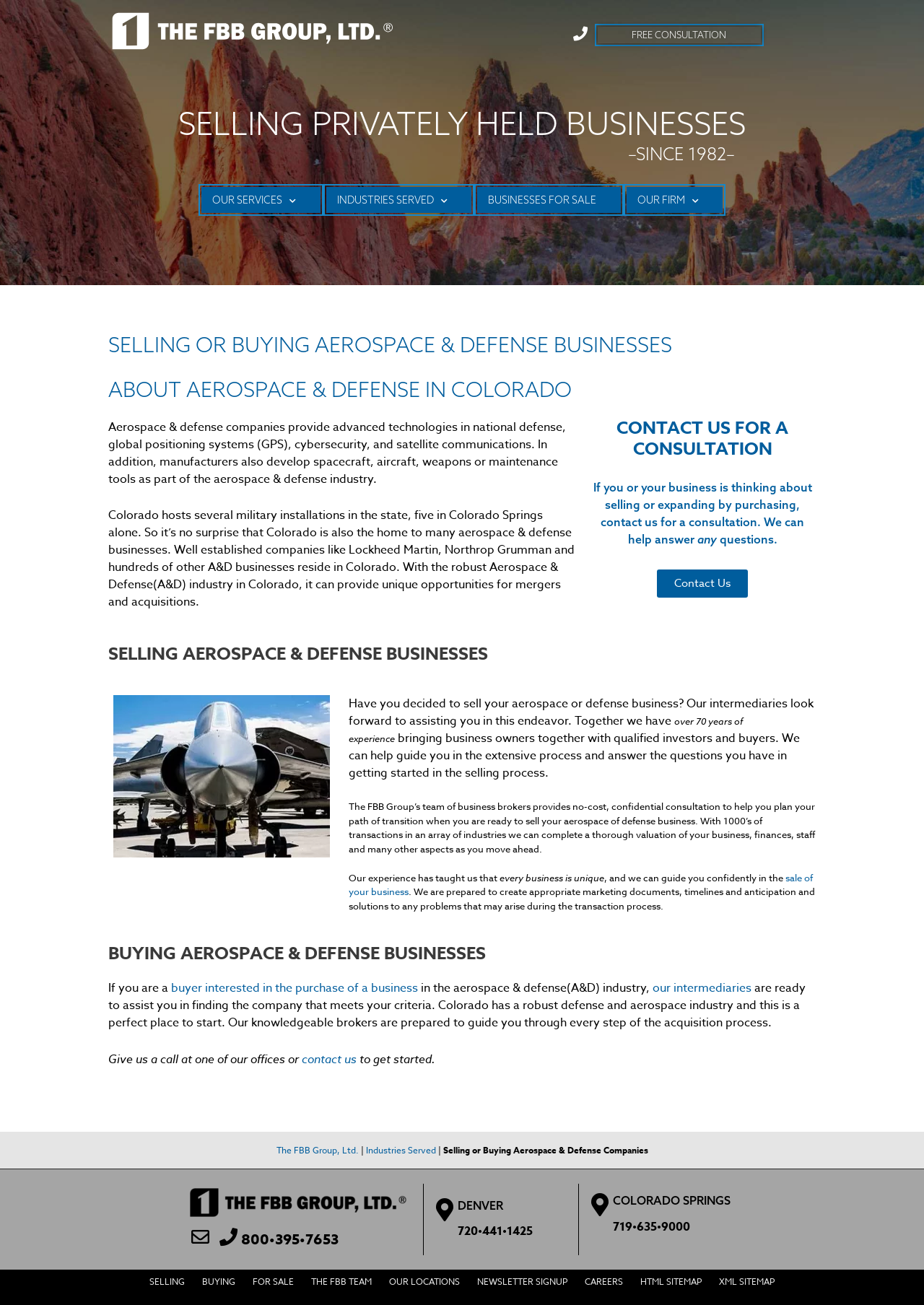Find the bounding box coordinates of the clickable area that will achieve the following instruction: "Learn more about selling aerospace and defense businesses".

[0.117, 0.493, 0.883, 0.51]